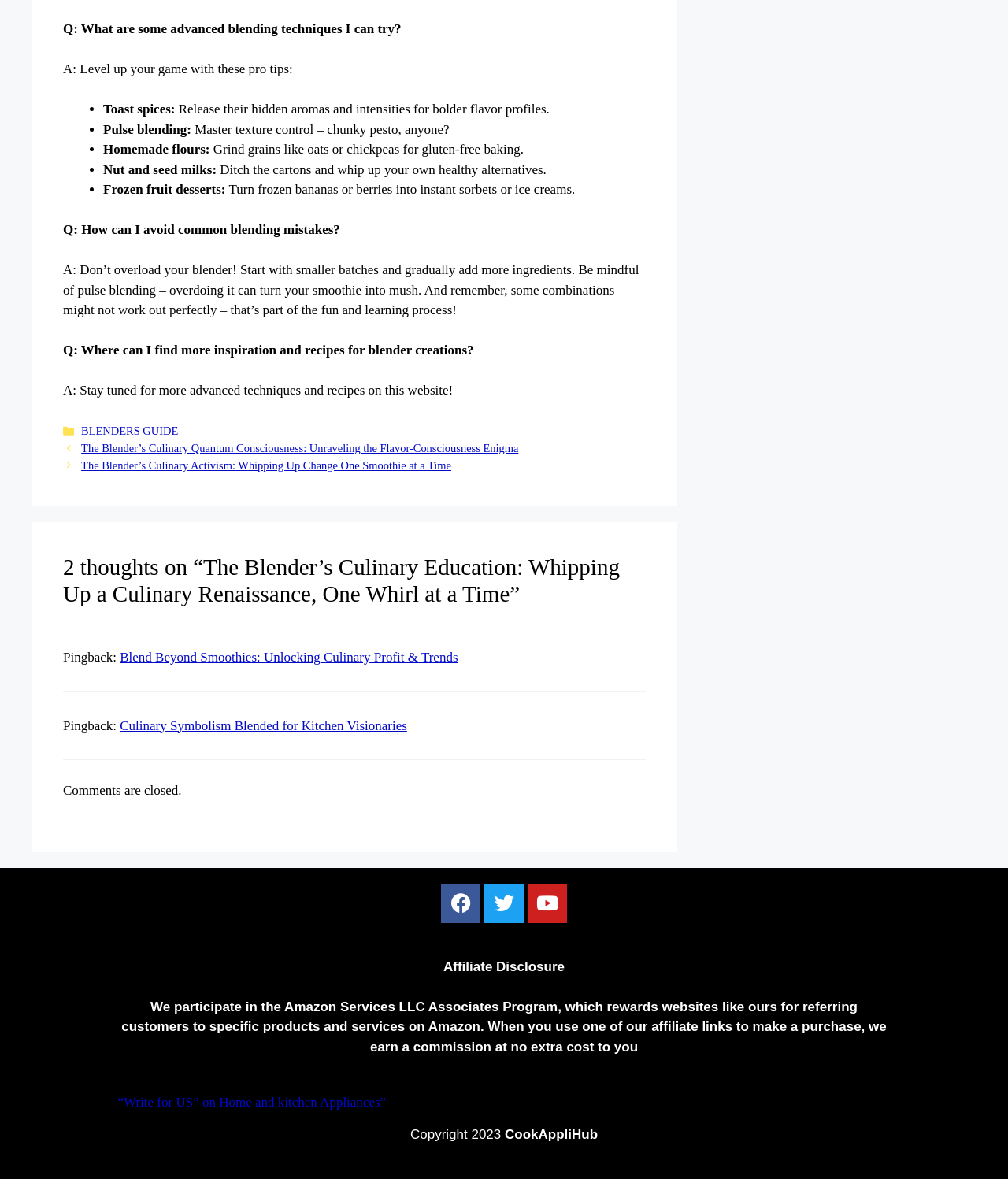Please determine the bounding box coordinates of the section I need to click to accomplish this instruction: "Play the CombatSiege game".

None